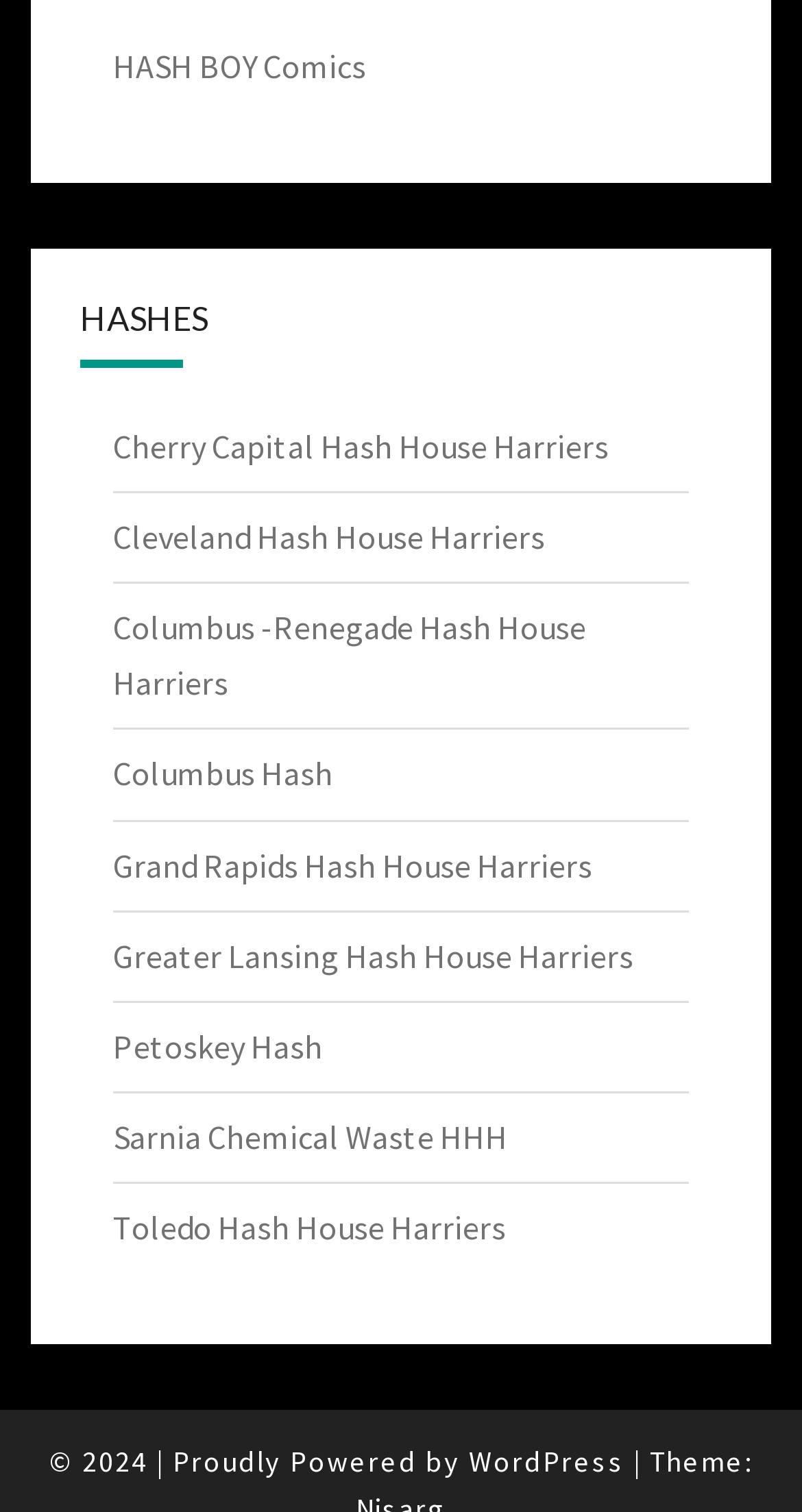Locate the bounding box coordinates of the element that should be clicked to fulfill the instruction: "go to Cherry Capital Hash House Harriers".

[0.141, 0.281, 0.759, 0.308]